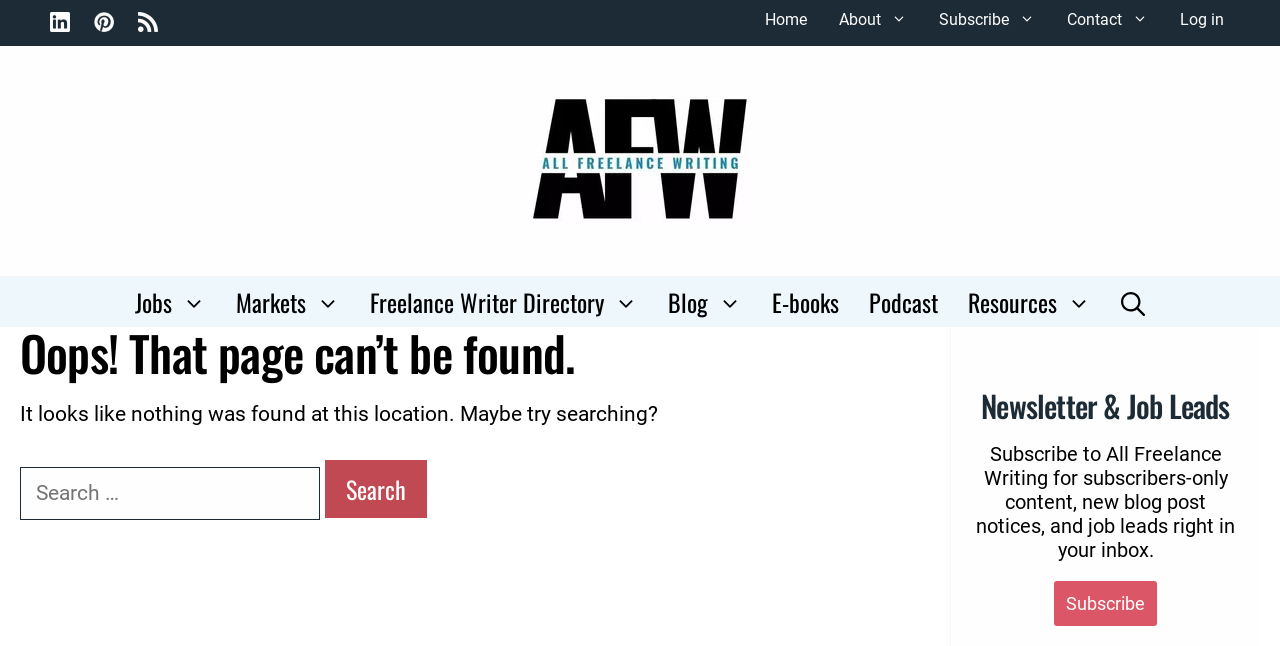Determine the bounding box coordinates of the target area to click to execute the following instruction: "Read the 'How To Make The Most Of An Online Education' article."

None